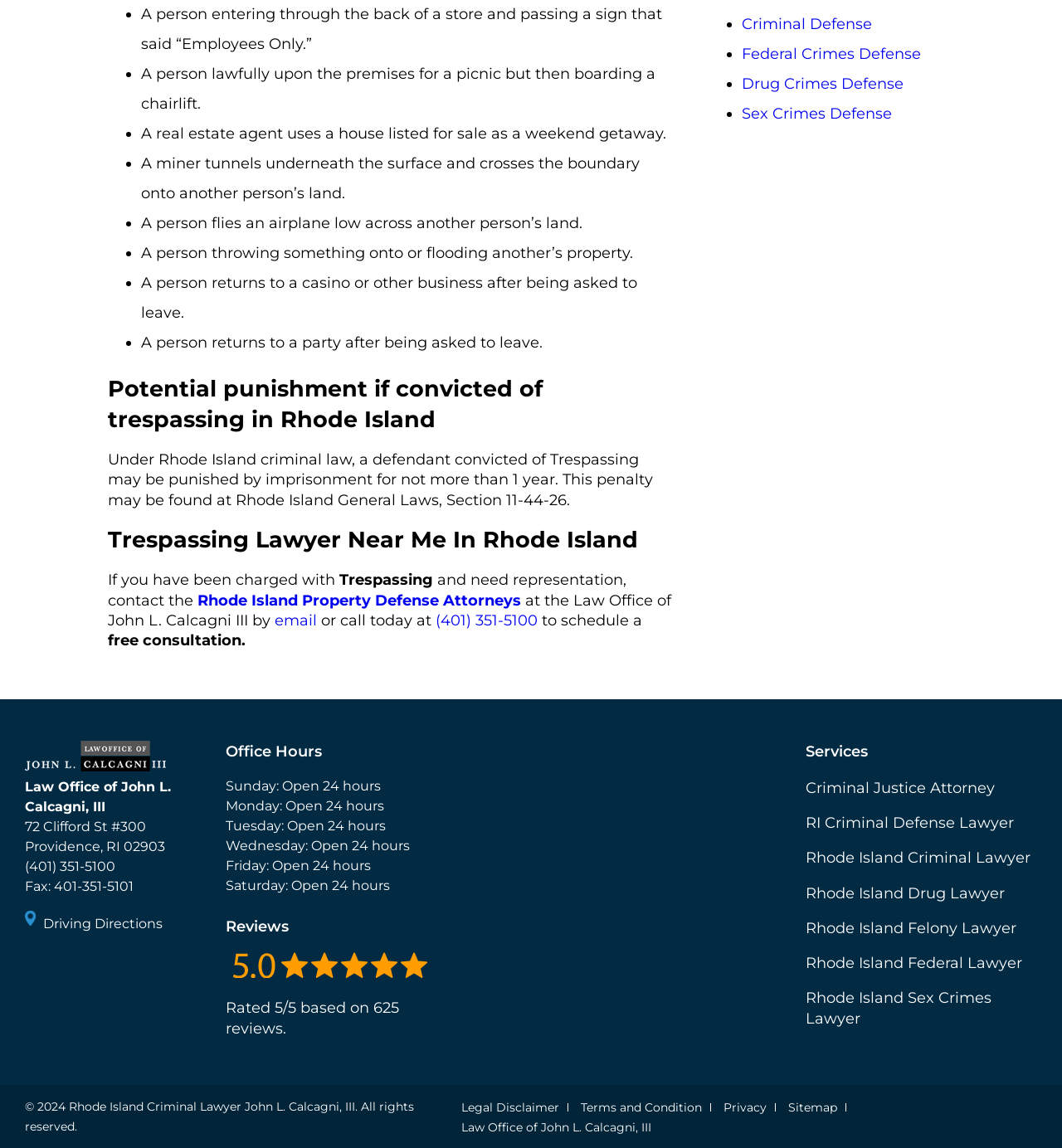What is the phone number of the Law Office of John L. Calcagni, III?
Carefully examine the image and provide a detailed answer to the question.

The phone number can be found in the contact information section of the webpage, which is located at the top-right corner of the page, and is also mentioned in the 'Trespassing Lawyer Near Me In Rhode Island' section.